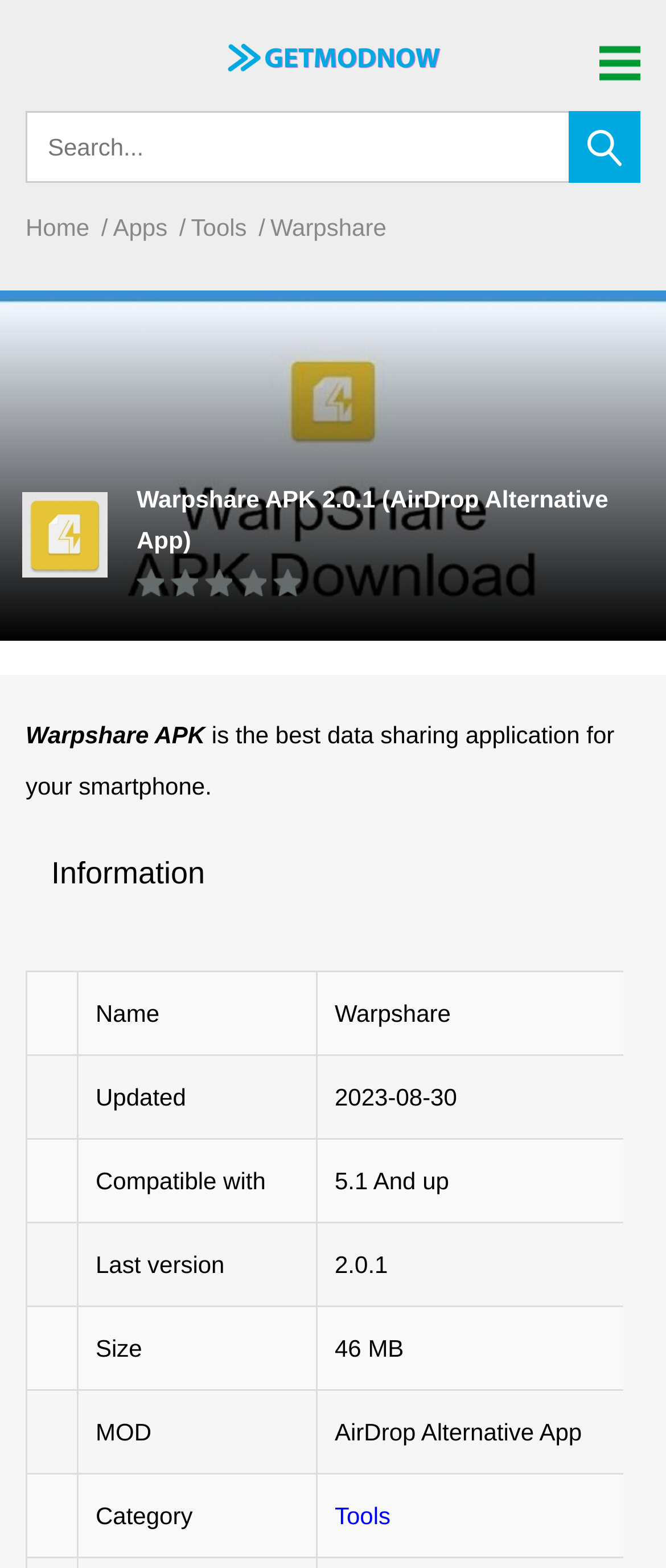Using a single word or phrase, answer the following question: 
What is the category of the app?

Tools